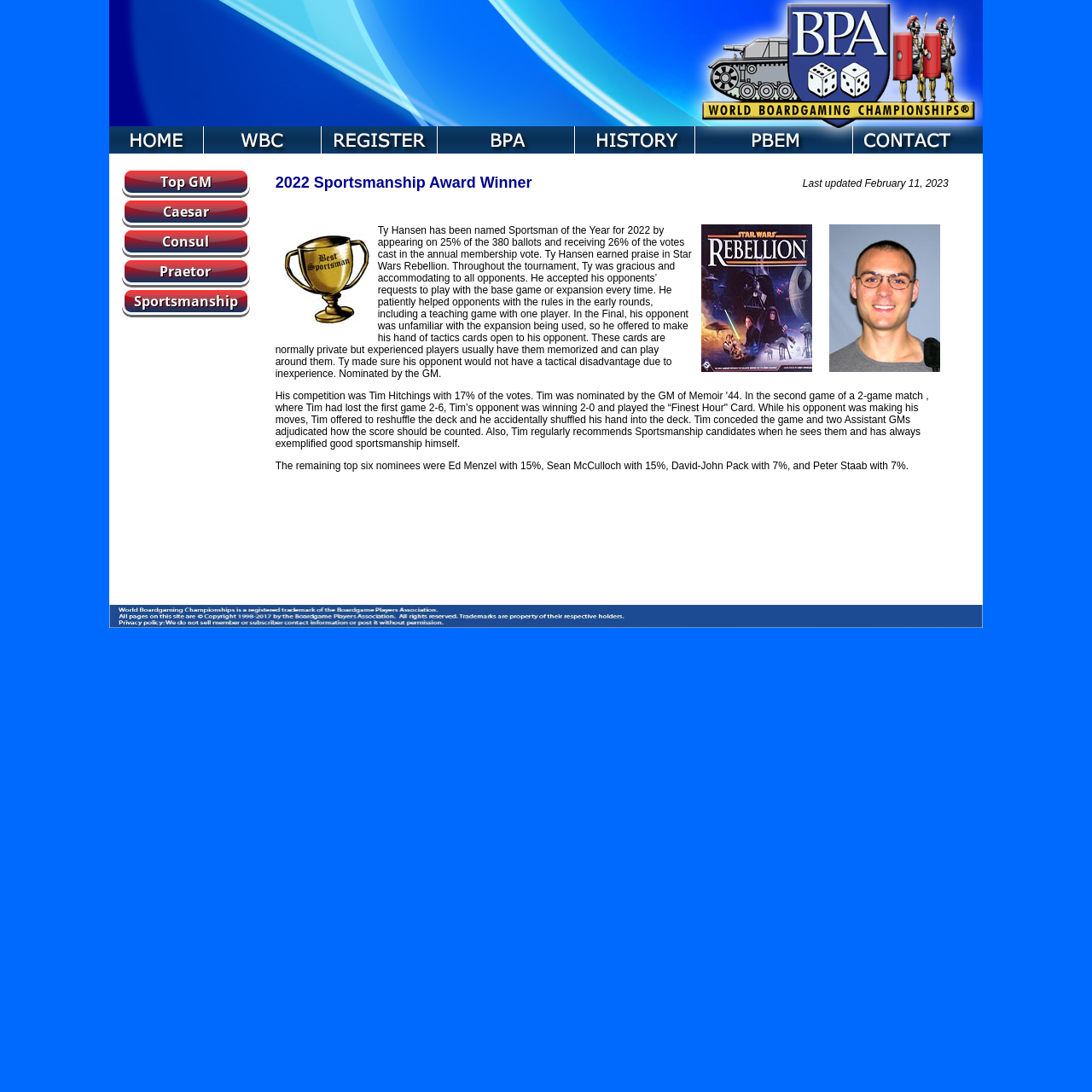Provide an in-depth caption for the contents of the webpage.

The webpage is about the BPA Sportsmanship Award Winner, specifically Ty Hansen, who was named Sportsman of the Year for 2022. The page is divided into several sections, with a table layout structure.

At the top, there are nine links arranged horizontally, each with a small amount of space between them. These links are not labeled, but they are evenly spaced across the top section of the page.

Below the links, there is a large block of text that describes Ty Hansen's achievement. The text is divided into several paragraphs and explains how Ty was nominated for the award, his behavior during the tournament, and how he helped his opponents. The text also mentions the other nominees and their achievements.

To the left of the text, there are five links with images, labeled as "Membership Terms", "Caesar", "Consul", "Praetor", and "Sportsmanship". These links are stacked vertically and are positioned near the top of the page.

The page has a clean and simple layout, with ample whitespace between the different sections. The text is easy to read, and the links are clearly labeled. There are no images on the page apart from the small icons associated with the links.